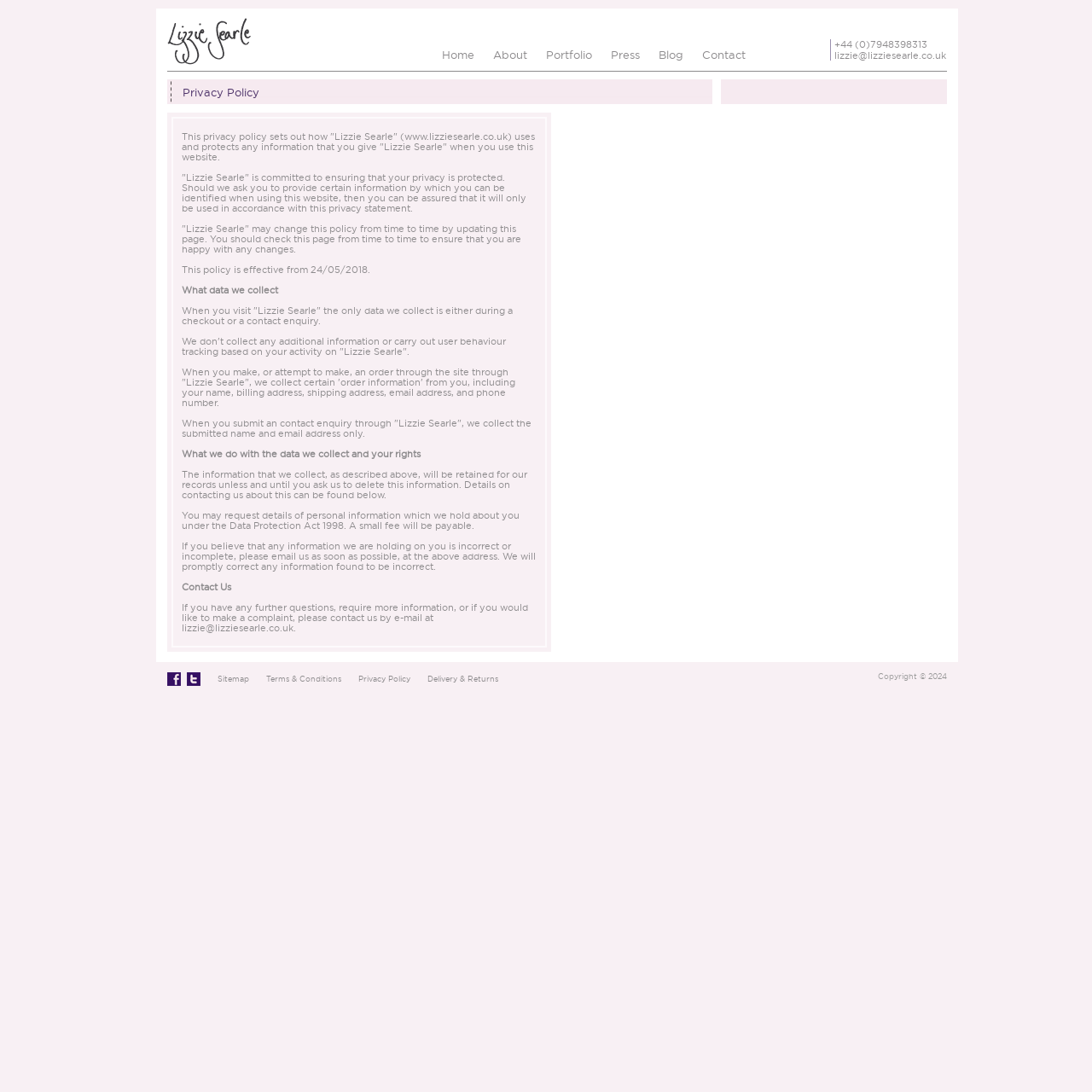Please identify the bounding box coordinates of the element's region that should be clicked to execute the following instruction: "Click the 'Home' link". The bounding box coordinates must be four float numbers between 0 and 1, i.e., [left, top, right, bottom].

[0.405, 0.045, 0.434, 0.055]